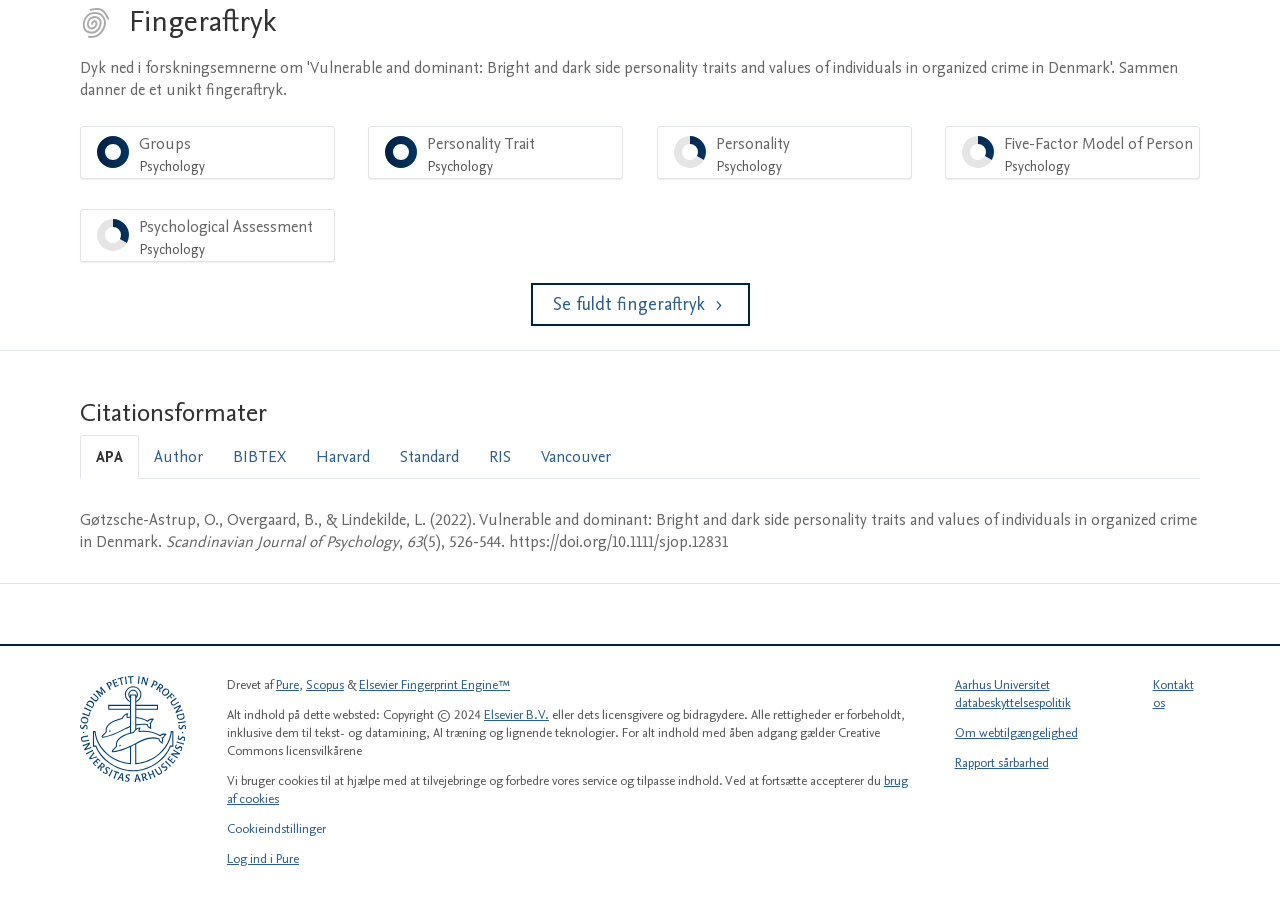Find the bounding box coordinates of the clickable element required to execute the following instruction: "Follow the 'Se fuldt fingeraftryk' link". Provide the coordinates as four float numbers between 0 and 1, i.e., [left, top, right, bottom].

[0.414, 0.311, 0.586, 0.359]